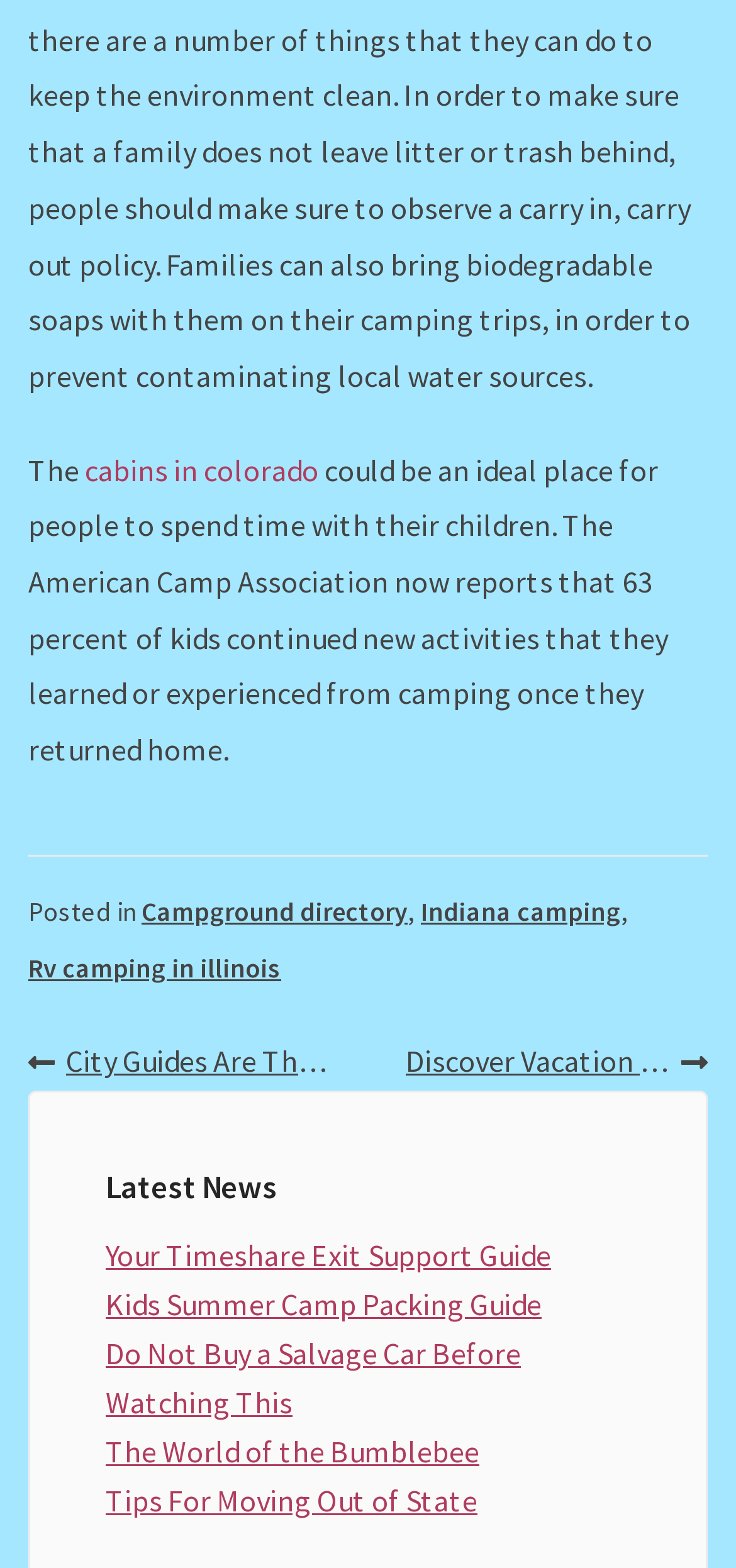Provide a short, one-word or phrase answer to the question below:
How many links are in the Latest News section?

5